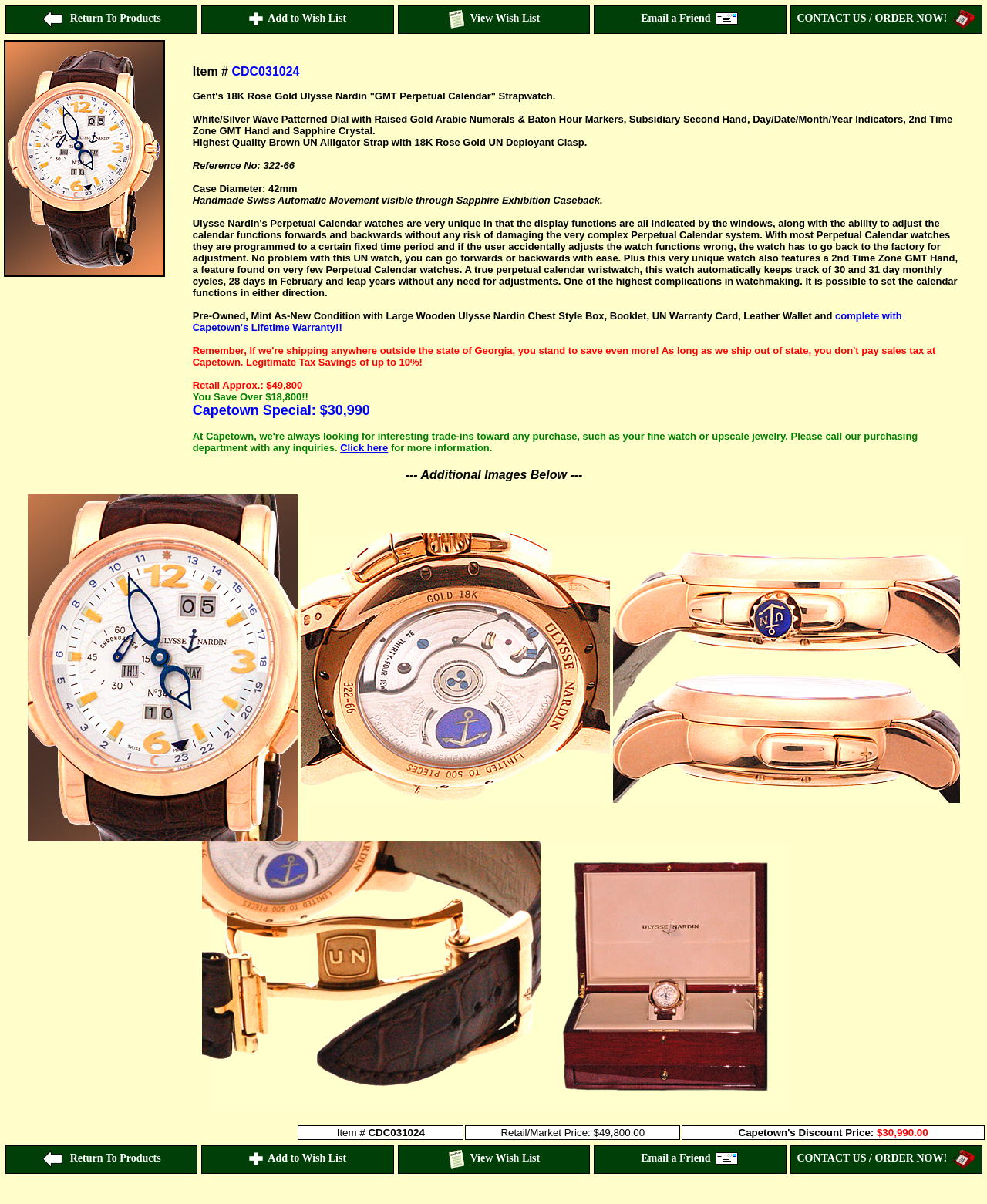Specify the bounding box coordinates of the element's region that should be clicked to achieve the following instruction: "Return to products". The bounding box coordinates consist of four float numbers between 0 and 1, in the format [left, top, right, bottom].

[0.006, 0.005, 0.2, 0.028]